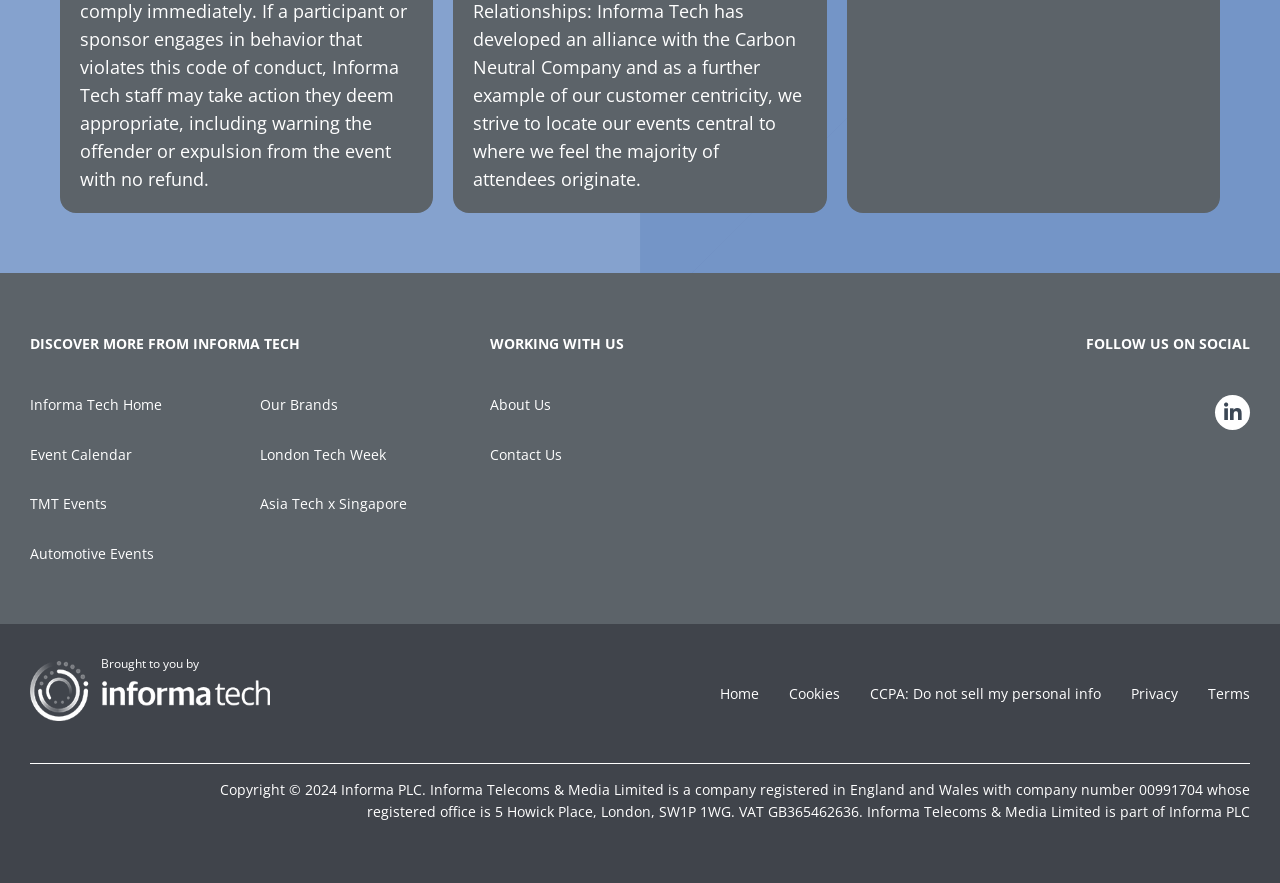What is the year of copyright mentioned at the bottom of the webpage?
Provide a thorough and detailed answer to the question.

I found the answer by looking at the StaticText at the bottom of the webpage, which mentions 'Copyright © 2024 Informa PLC'.